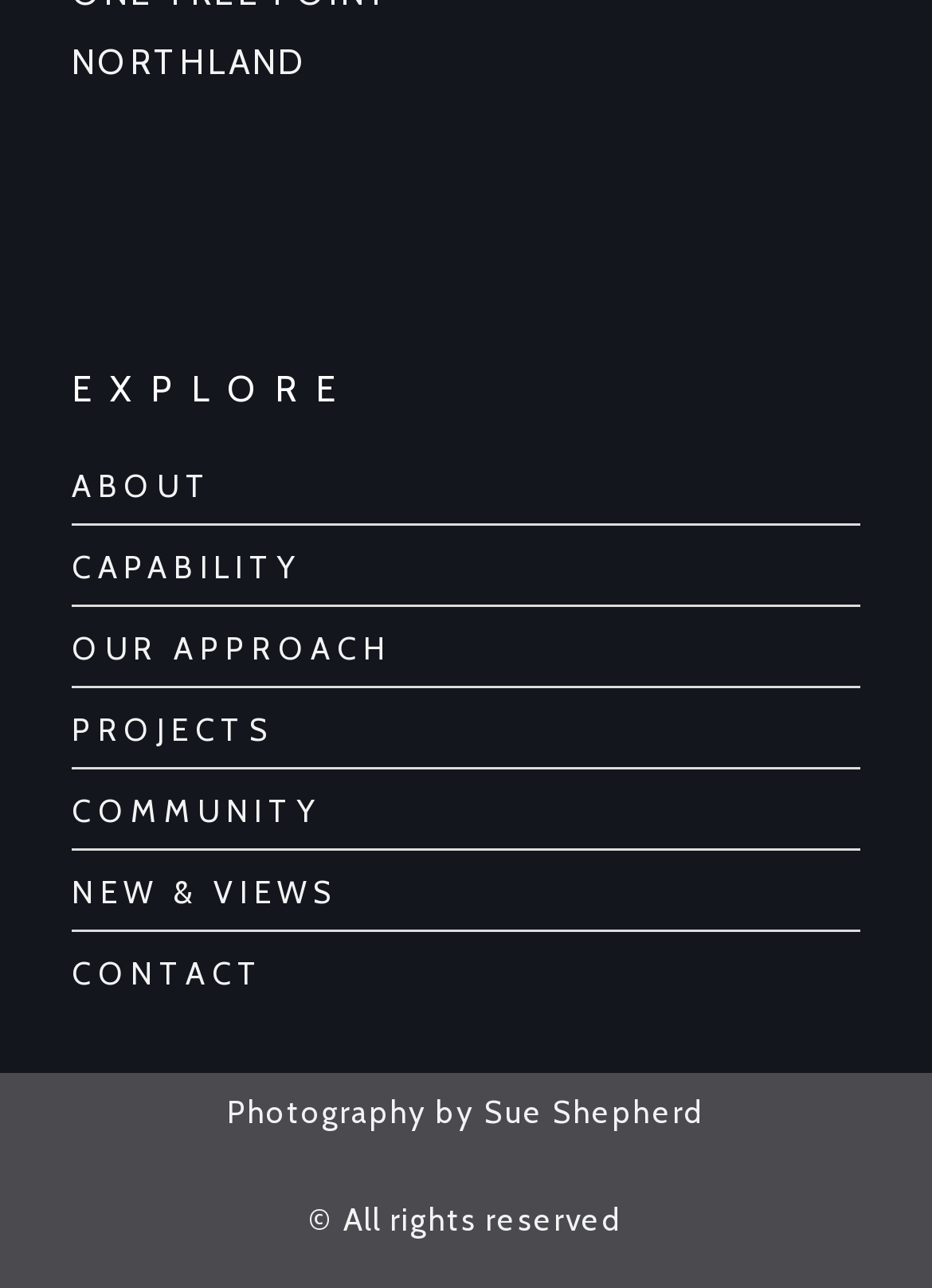What is the name of the organization?
Provide a detailed and extensive answer to the question.

The name of the organization is 'NORTHLAND' which is displayed as a static text at the top of the webpage.